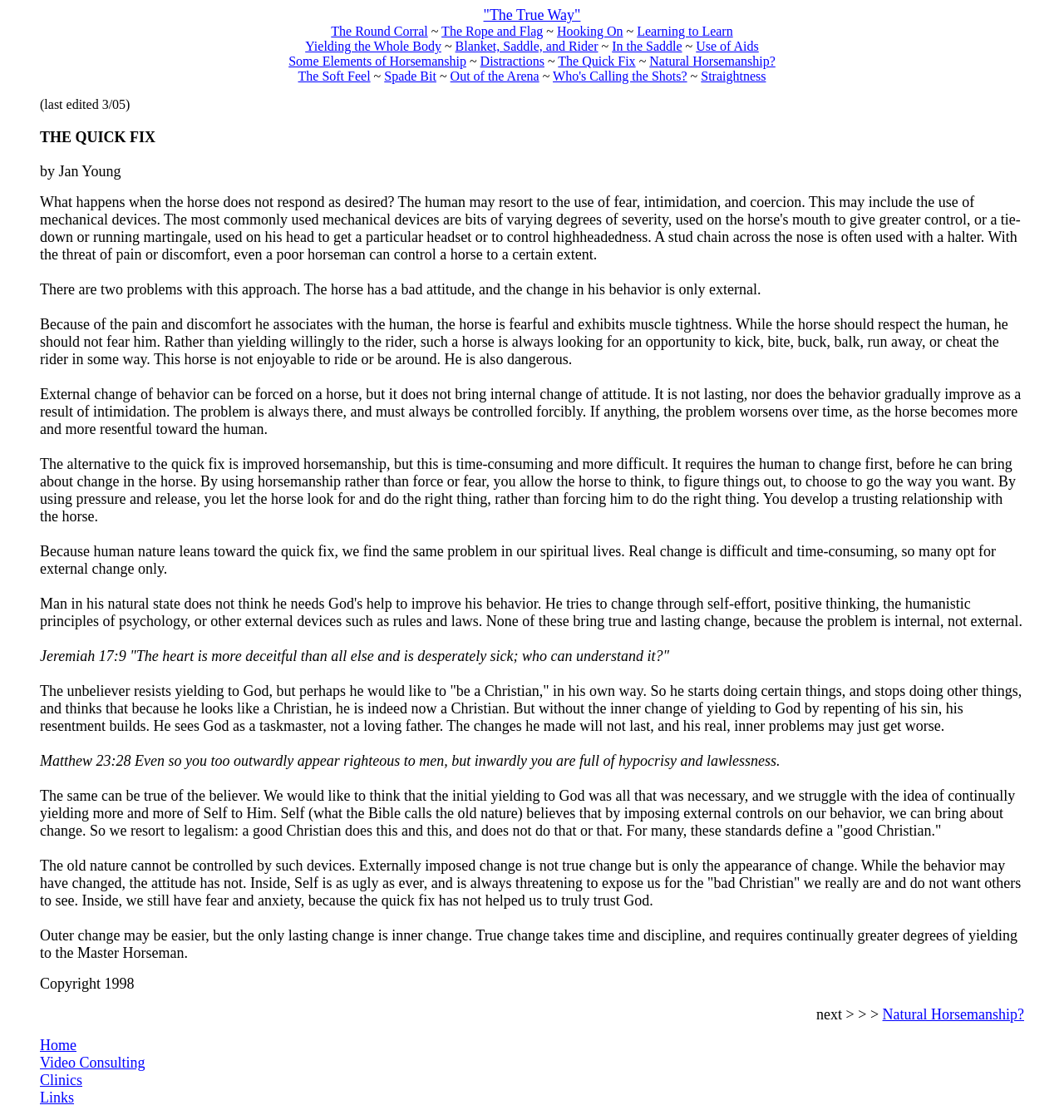Identify the bounding box coordinates for the UI element that matches this description: "Natural Horsemanship?".

[0.61, 0.048, 0.729, 0.061]